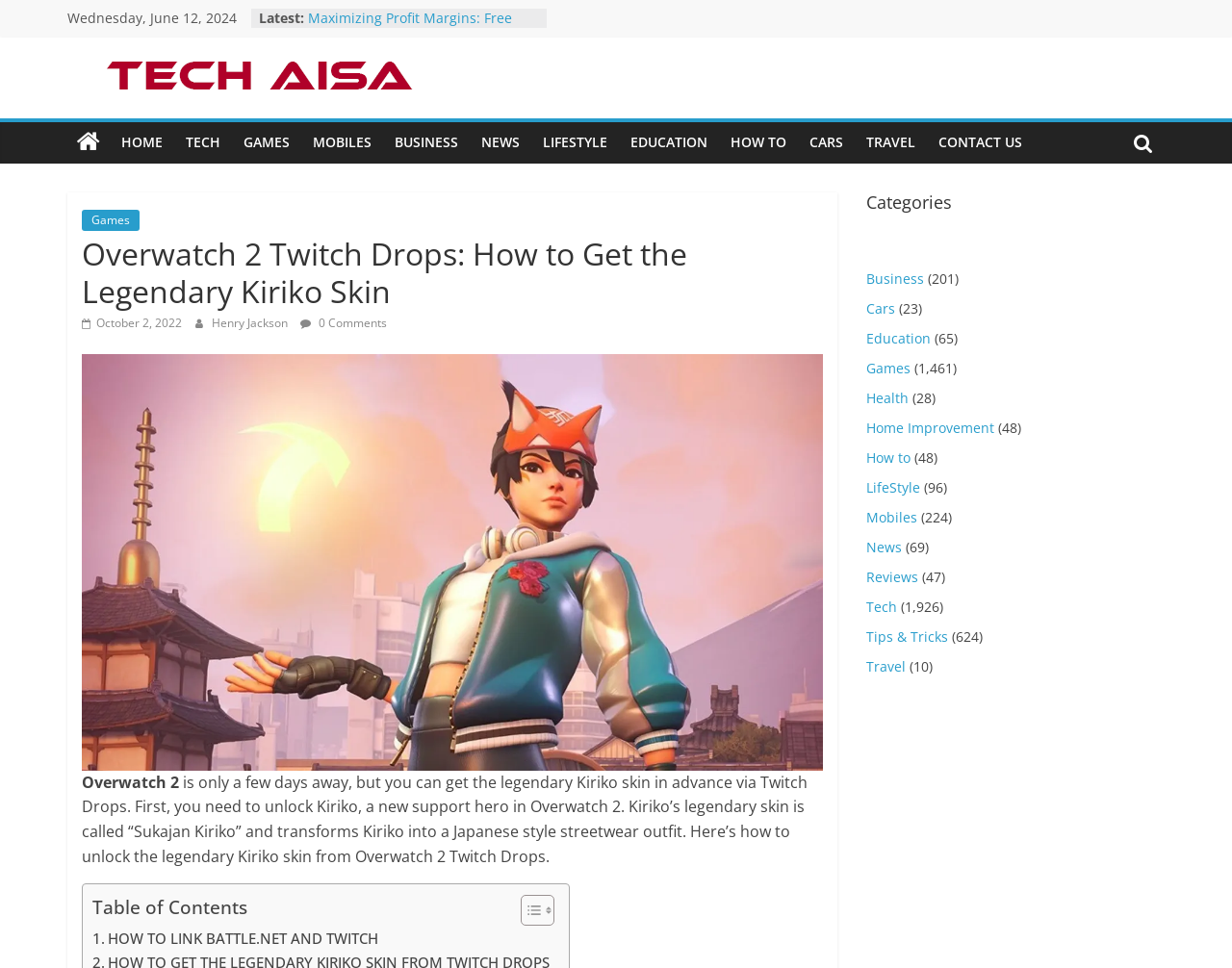From the element description How to, predict the bounding box coordinates of the UI element. The coordinates must be specified in the format (top-left x, top-left y, bottom-right x, bottom-right y) and should be within the 0 to 1 range.

[0.703, 0.464, 0.739, 0.482]